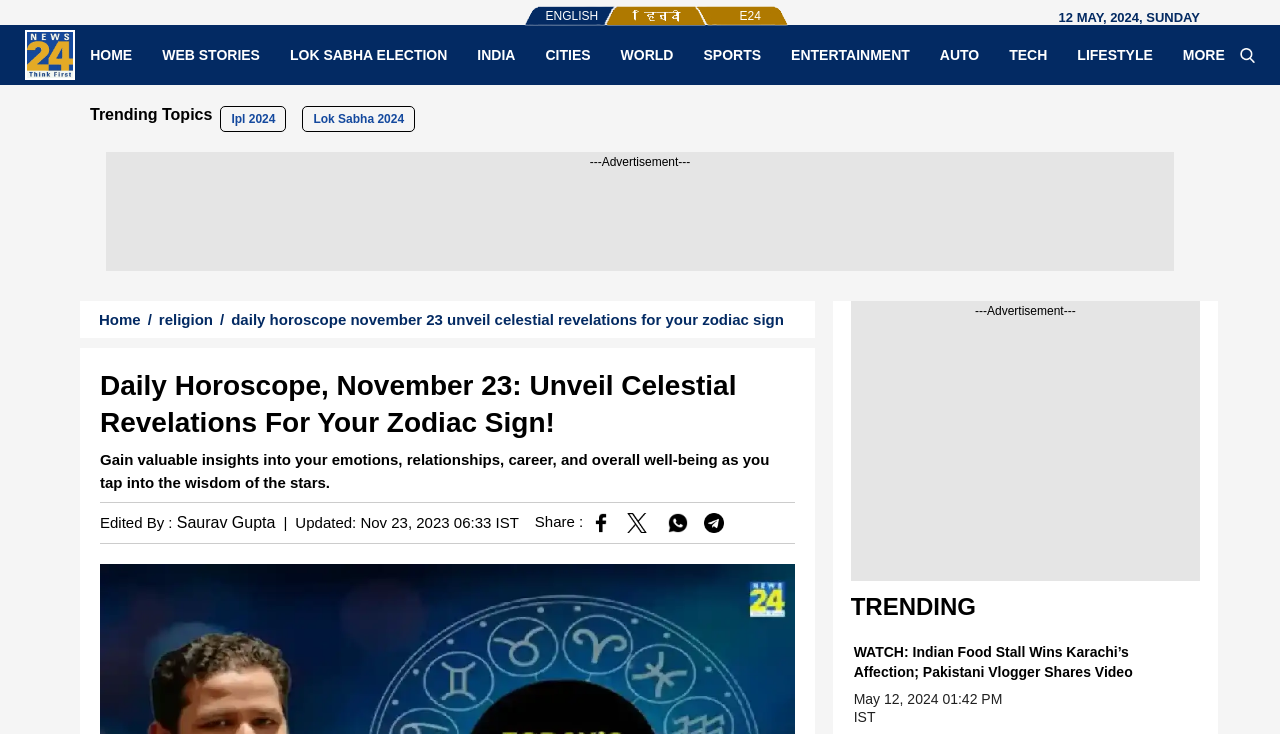Respond with a single word or phrase for the following question: 
What is the date of the daily horoscope?

November 23